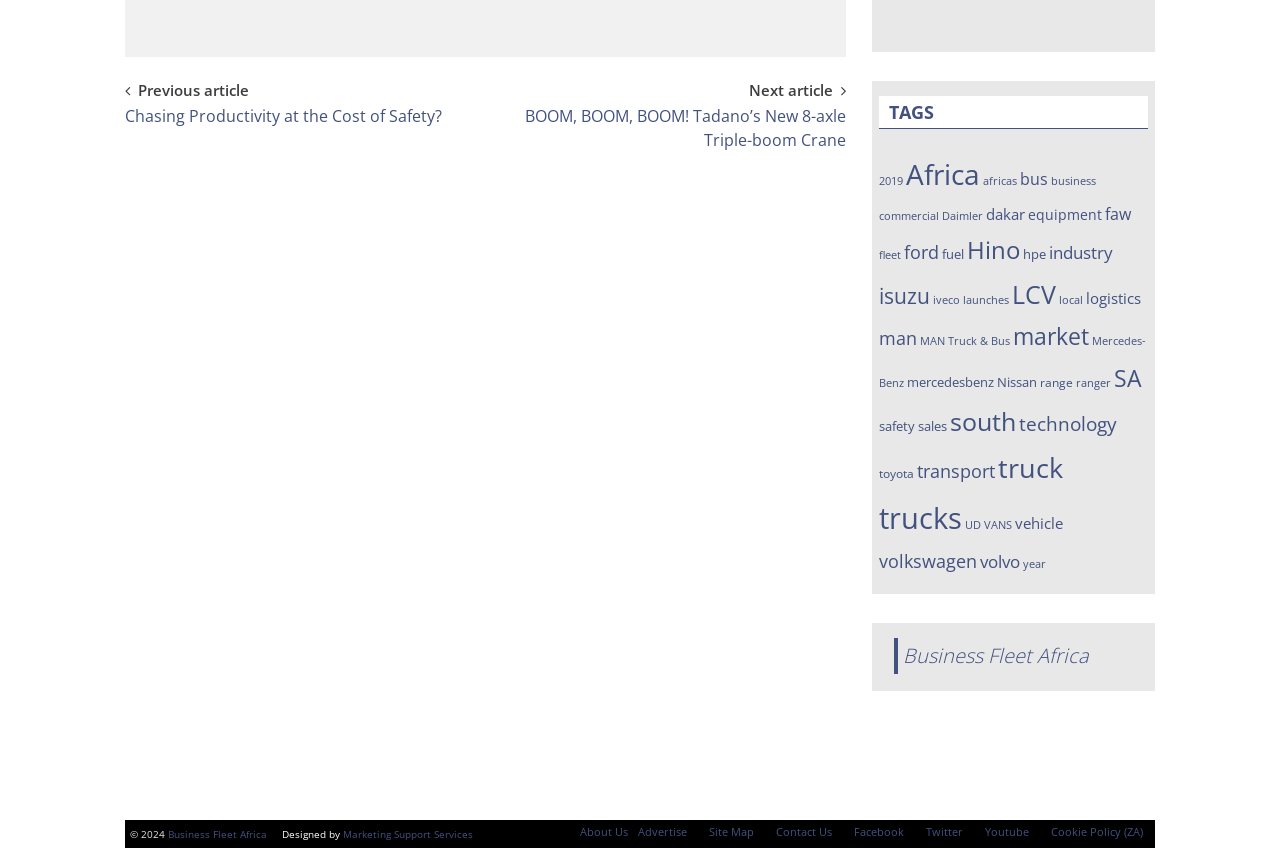Determine the bounding box for the described HTML element: "equipment". Ensure the coordinates are four float numbers between 0 and 1 in the format [left, top, right, bottom].

[0.803, 0.242, 0.861, 0.264]